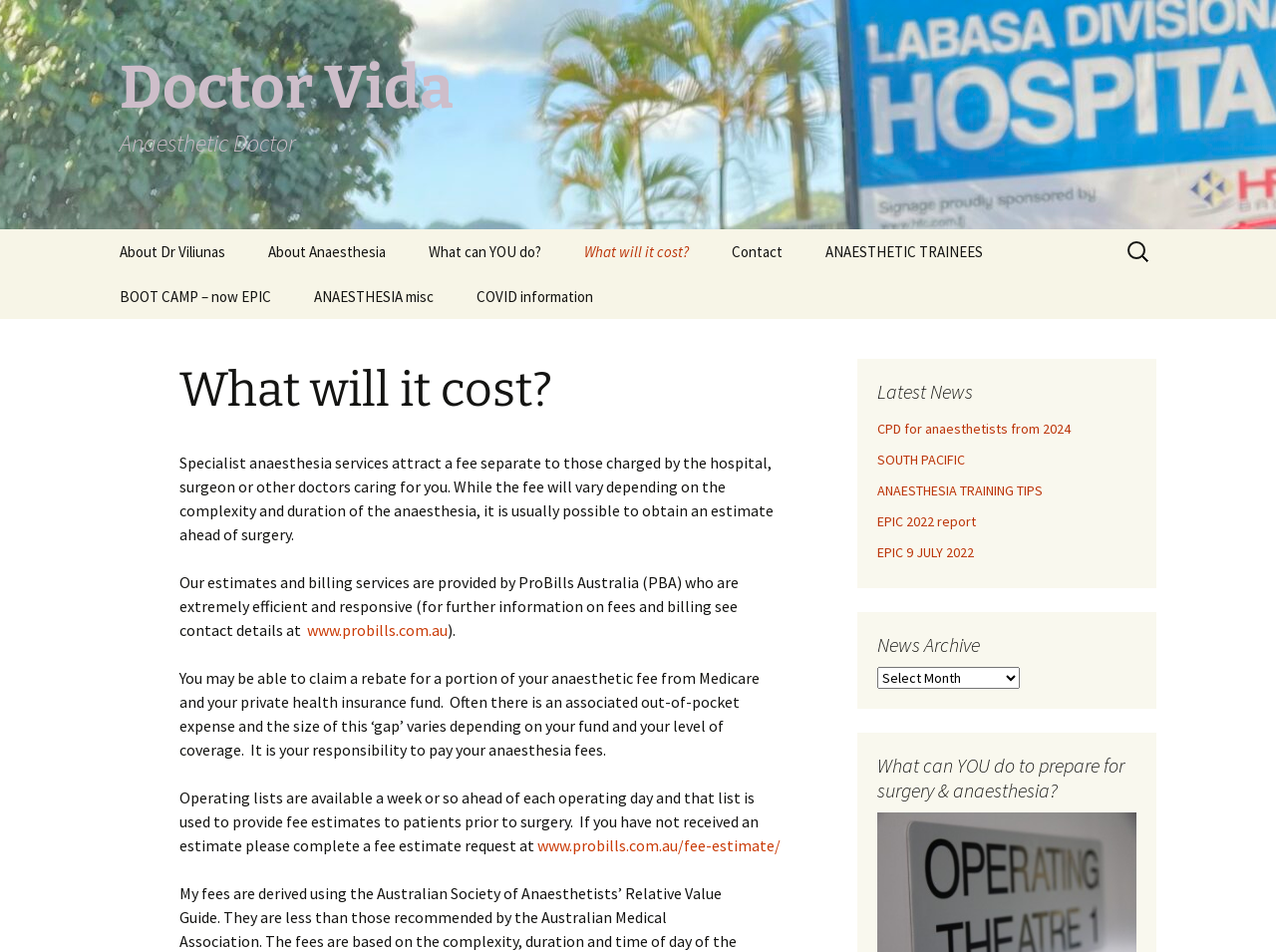Identify the bounding box coordinates for the UI element described as: "CPD for anaesthetists from 2024". The coordinates should be provided as four floats between 0 and 1: [left, top, right, bottom].

[0.688, 0.441, 0.839, 0.46]